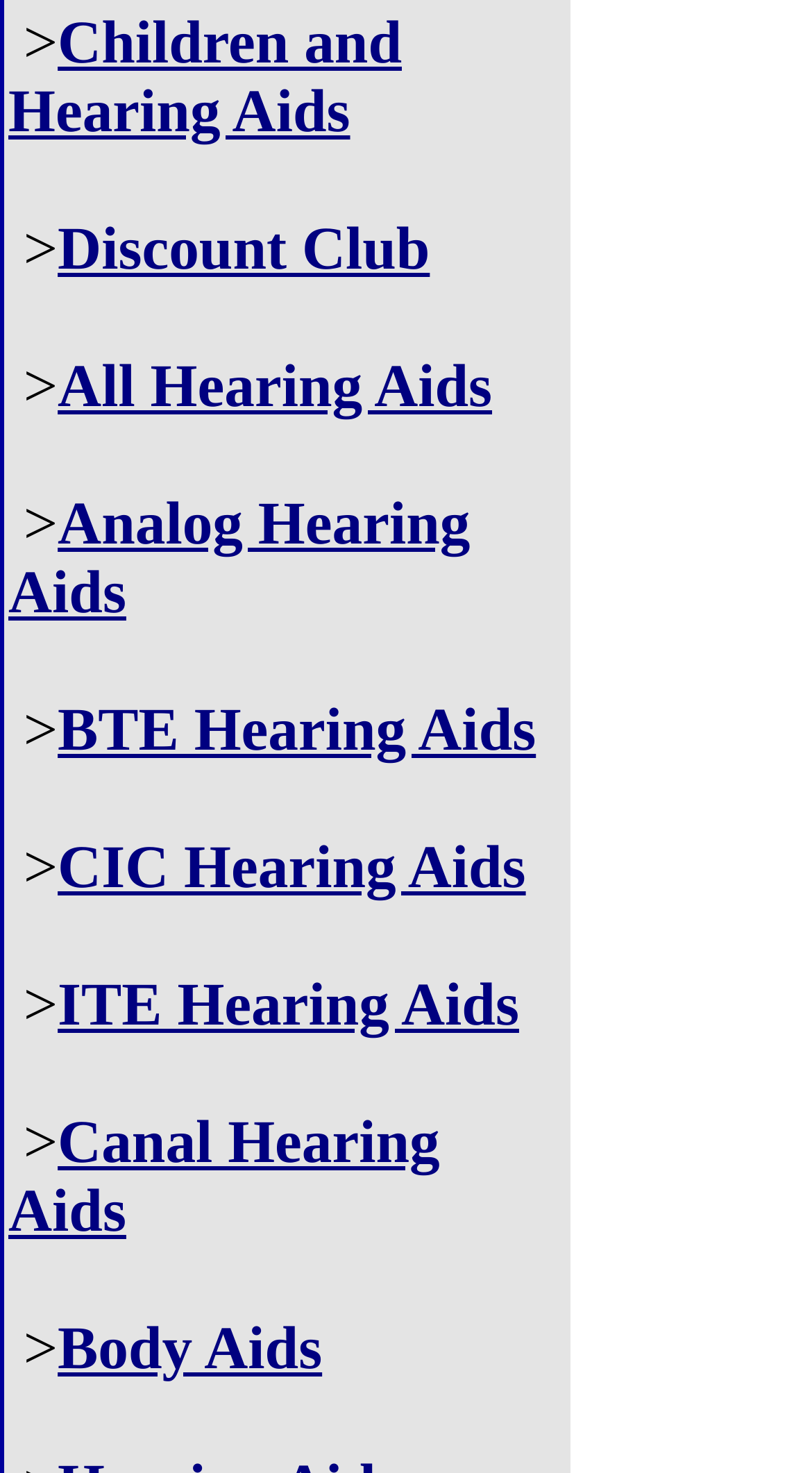Are there any non-link elements on the webpage?
Refer to the image and answer the question using a single word or phrase.

Yes